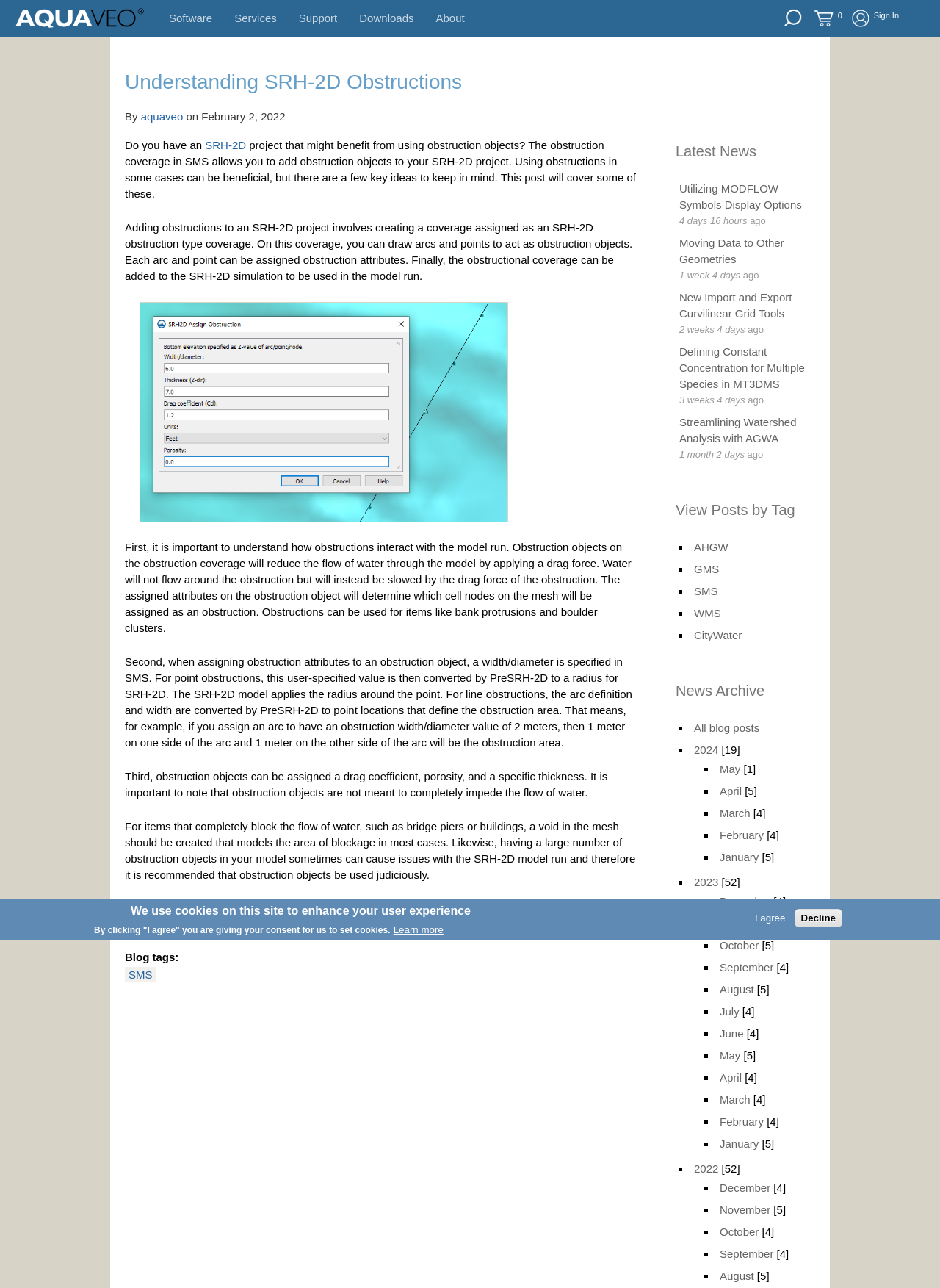Specify the bounding box coordinates of the element's area that should be clicked to execute the given instruction: "sign in to the website". The coordinates should be four float numbers between 0 and 1, i.e., [left, top, right, bottom].

[0.896, 0.0, 0.956, 0.029]